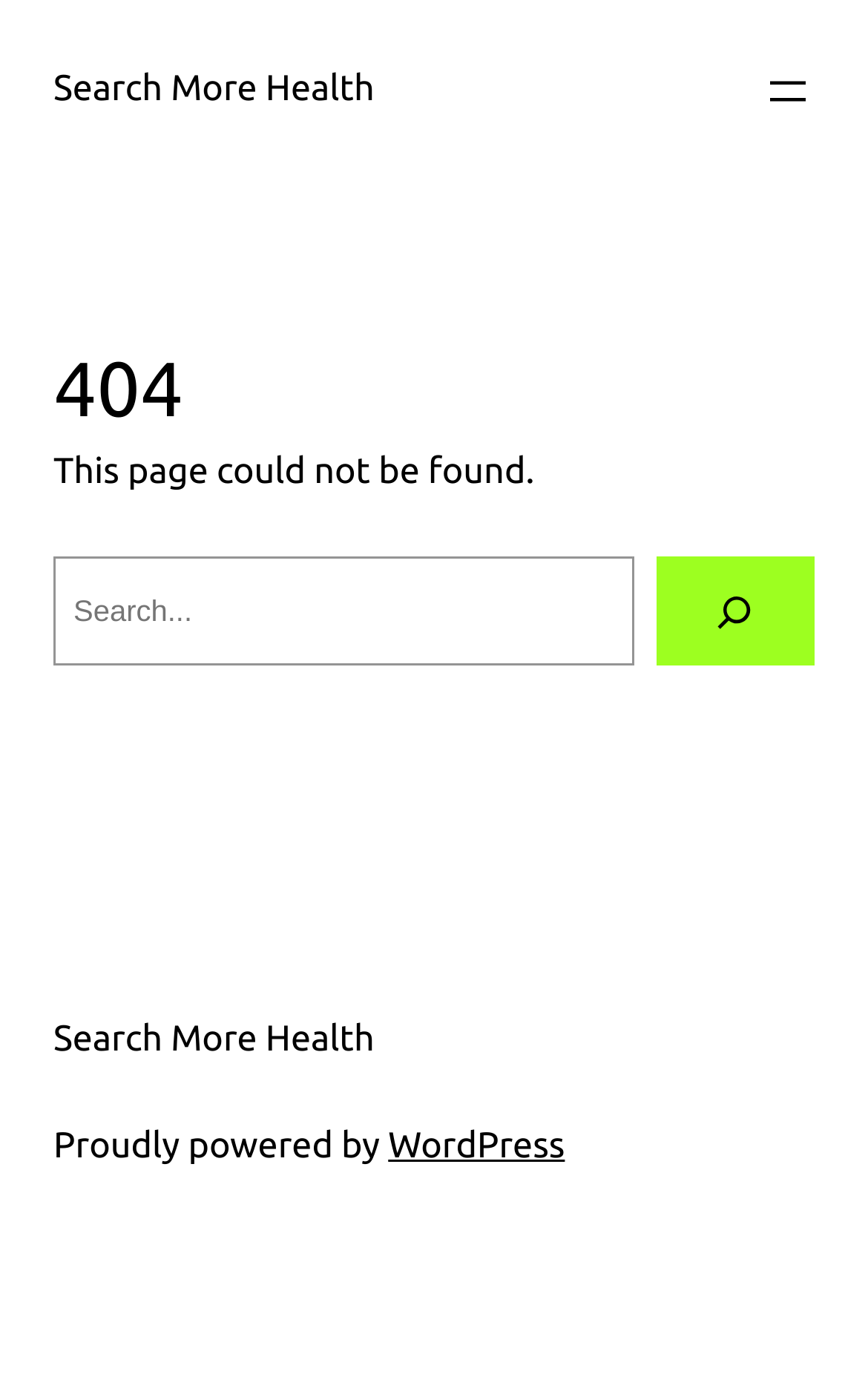Determine the bounding box of the UI component based on this description: "aria-label="Search"". The bounding box coordinates should be four float values between 0 and 1, i.e., [left, top, right, bottom].

[0.756, 0.405, 0.938, 0.485]